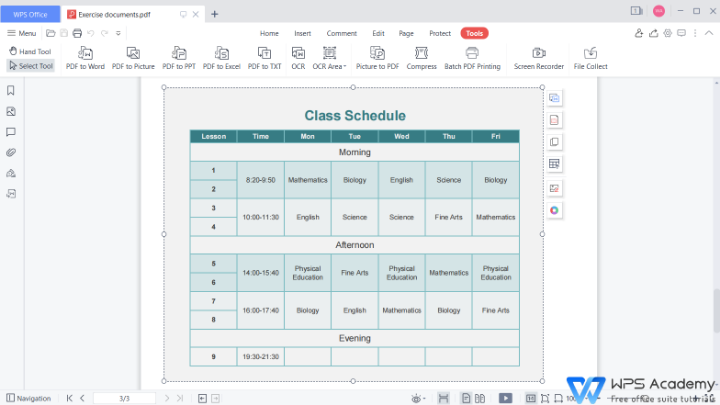What is the earliest class time listed?
Provide a detailed answer to the question, using the image to inform your response.

The schedule includes classes held from 8:20 AM to 9:30 PM on different days of the week, indicating that the earliest class time listed is 8:20 AM.